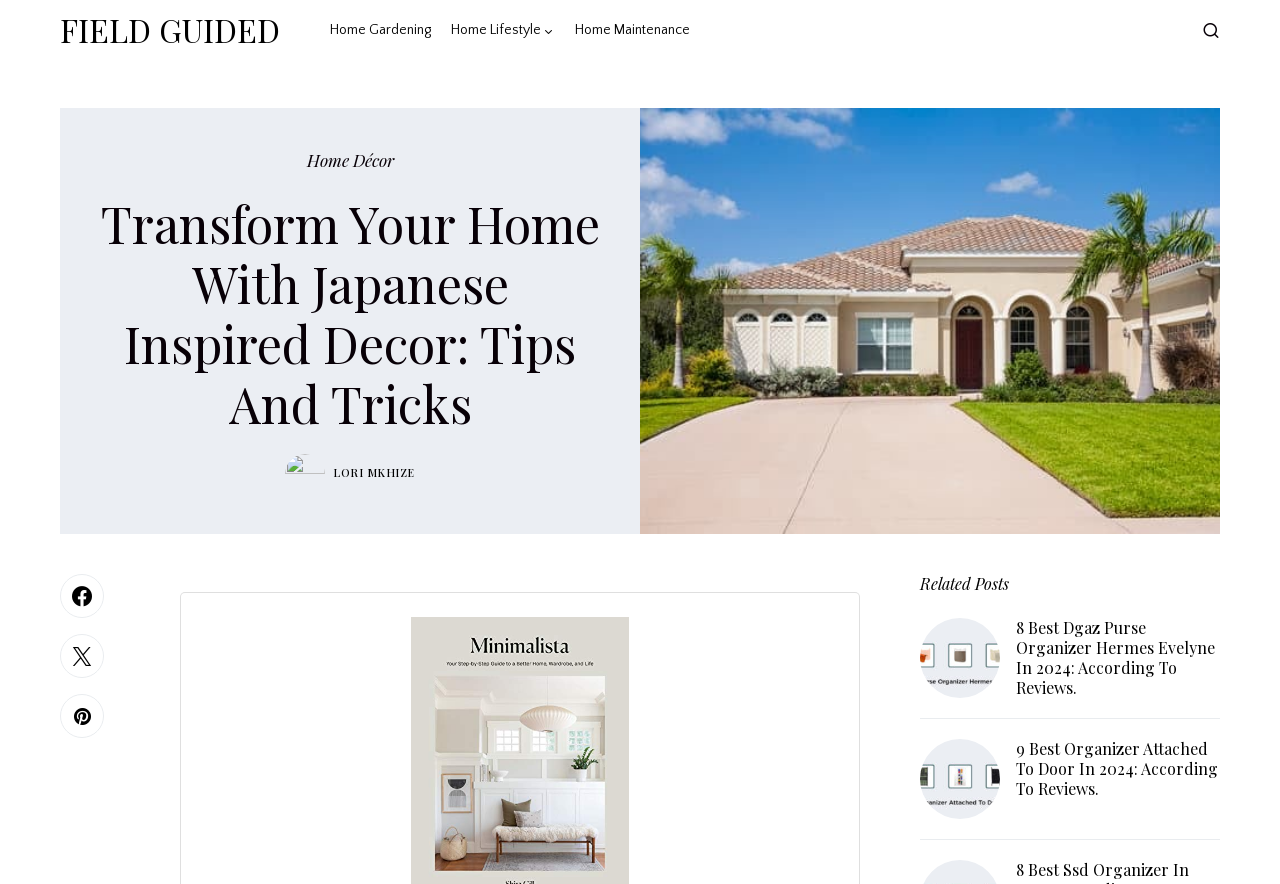What type of decor is the webpage about?
Look at the screenshot and respond with a single word or phrase.

Japanese Inspired